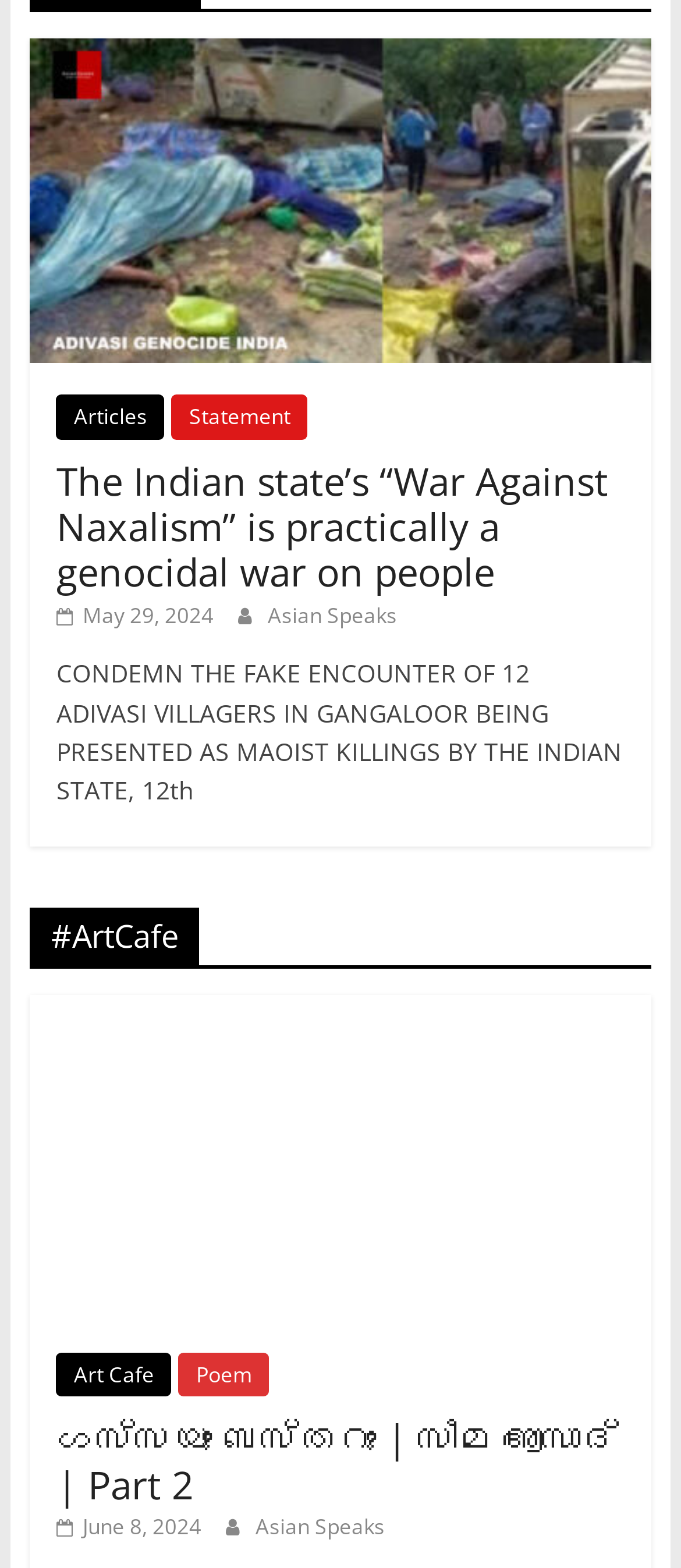Pinpoint the bounding box coordinates for the area that should be clicked to perform the following instruction: "Explore the 'Art Cafe' section".

[0.044, 0.579, 0.956, 0.618]